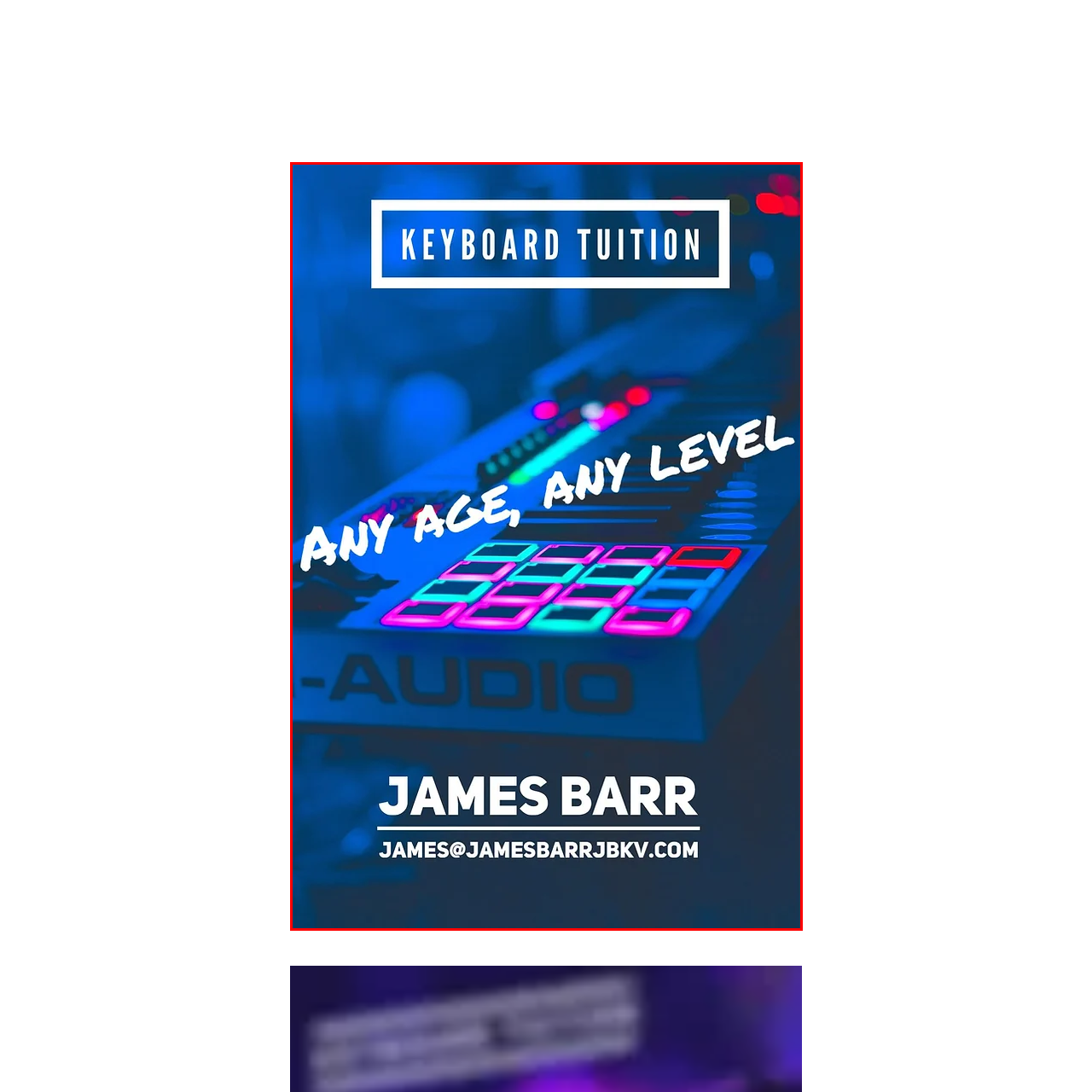Focus on the image within the purple boundary, Who is the contact person for inquiries? 
Answer briefly using one word or phrase.

James Barr